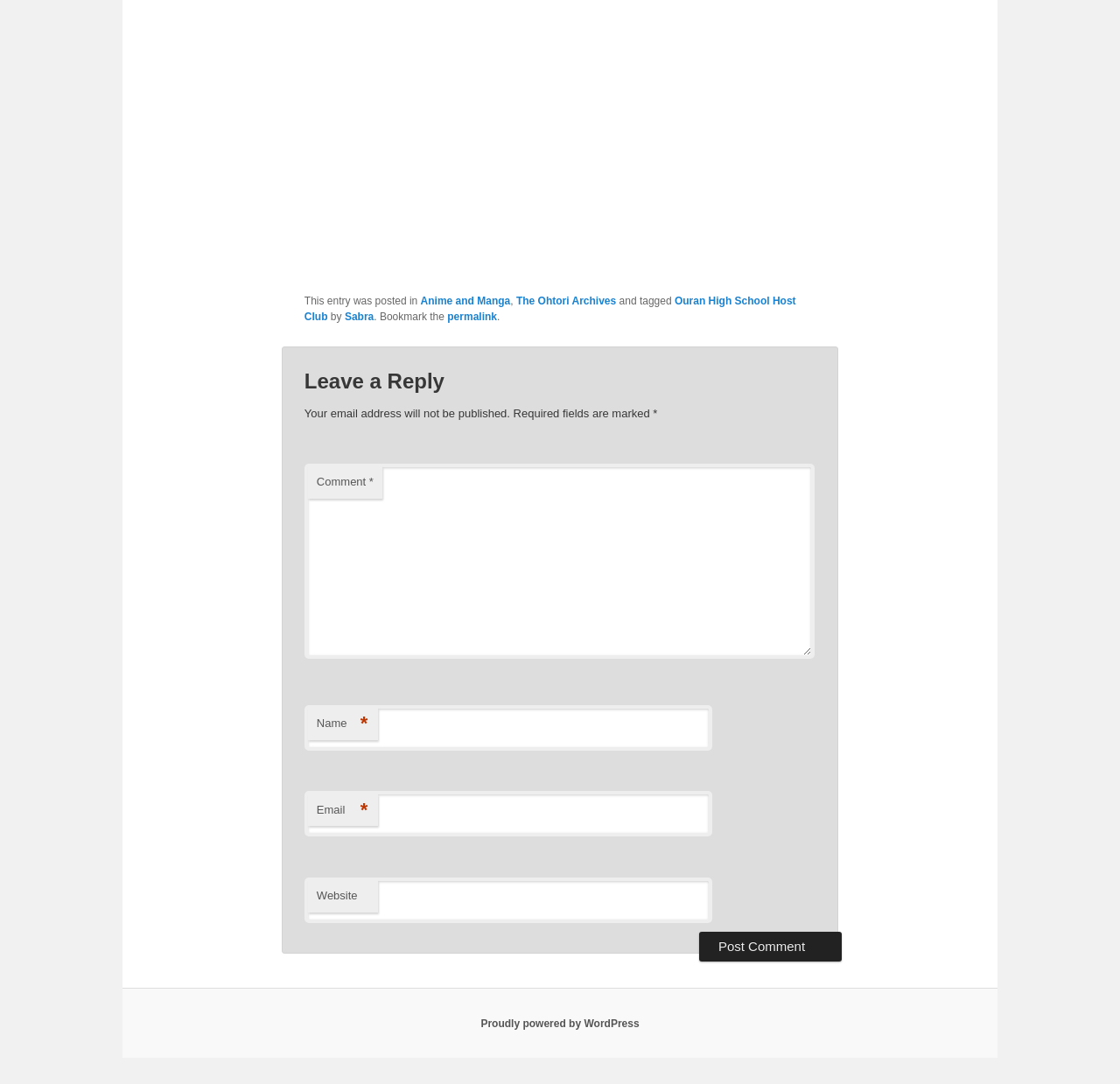What is the category of the post?
Using the visual information from the image, give a one-word or short-phrase answer.

Anime and Manga